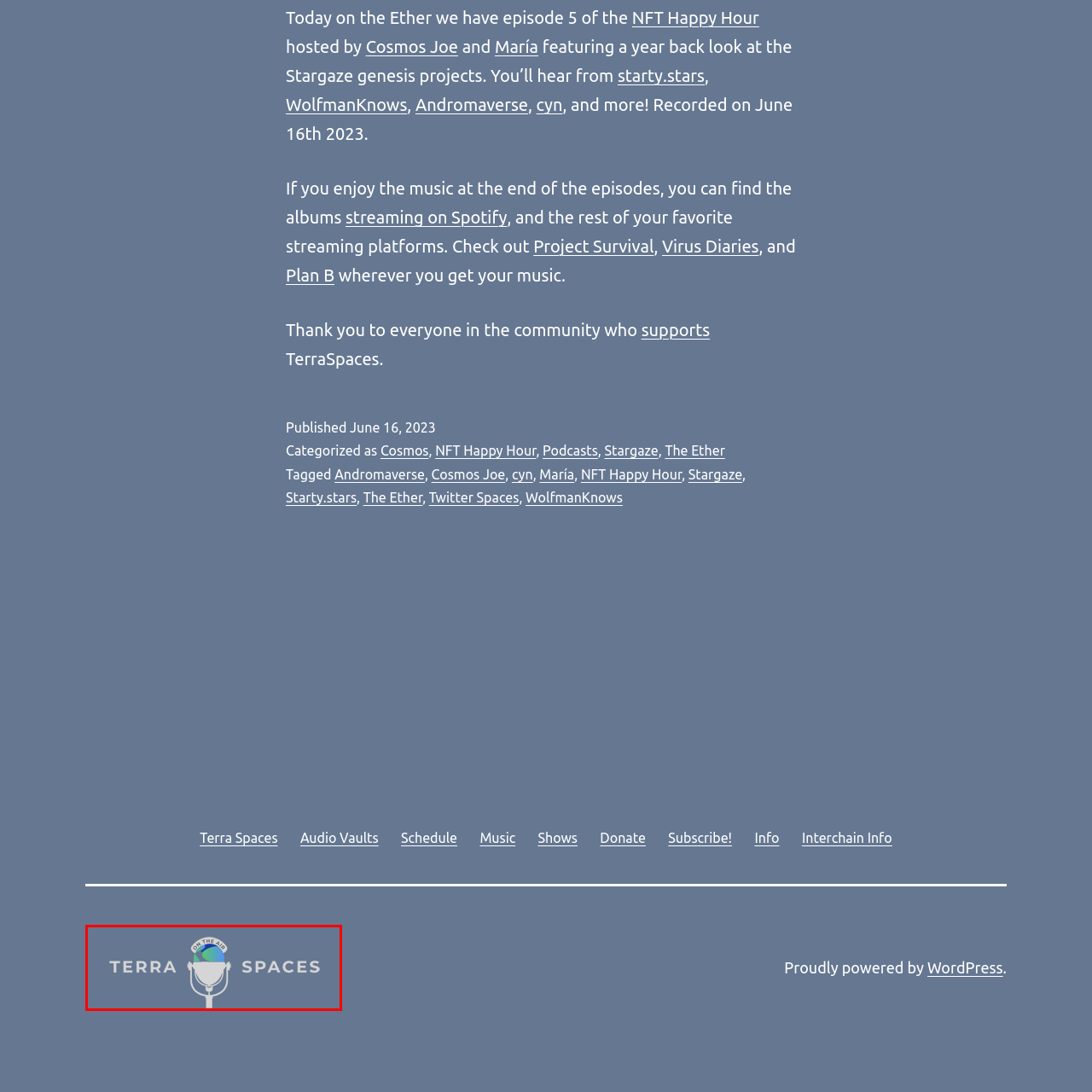Take a close look at the image outlined in red and answer the ensuing question with a single word or phrase:
What phrase is depicted above the microphone?

ON THE AIR